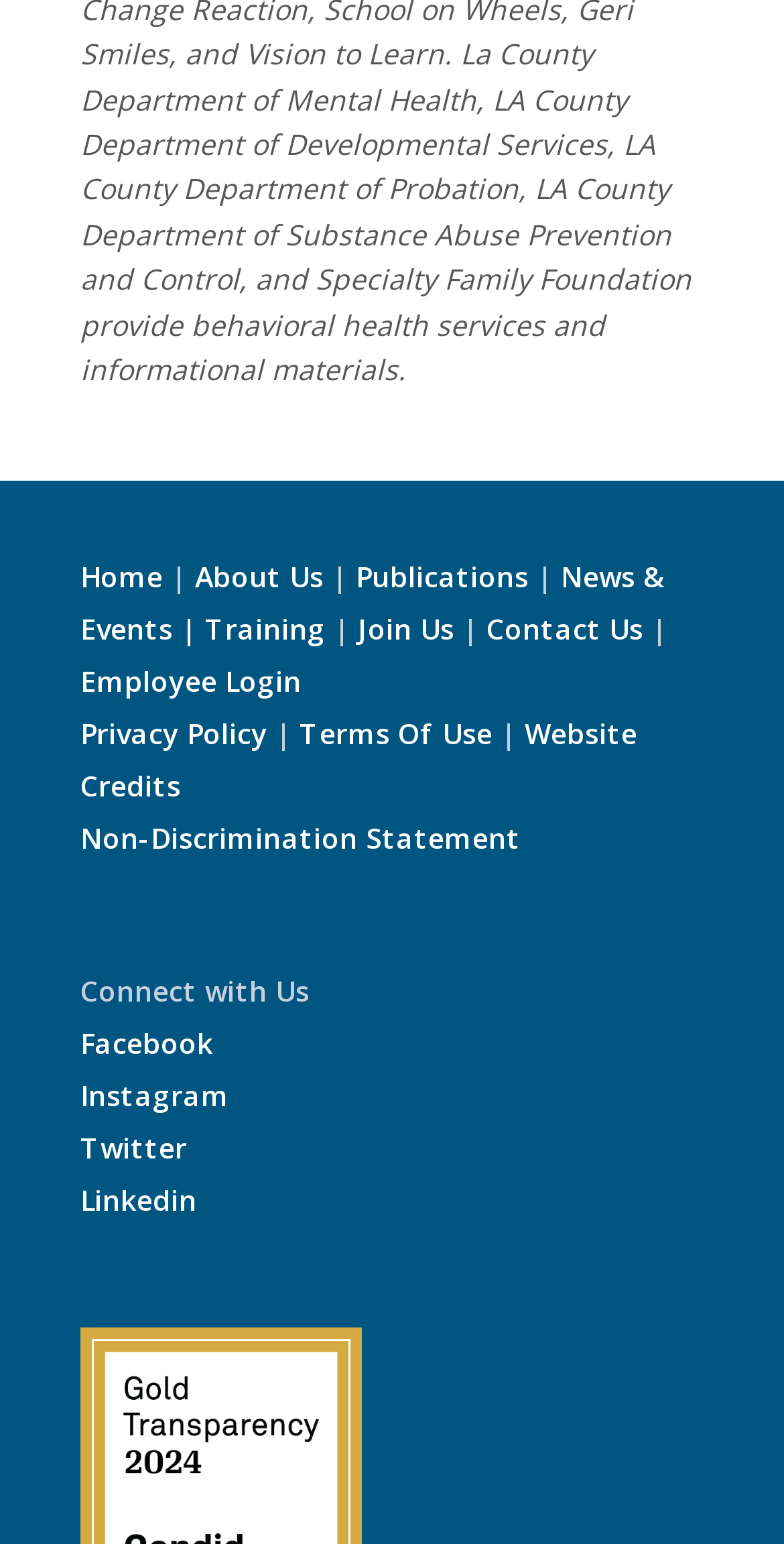Based on the element description, predict the bounding box coordinates (top-left x, top-left y, bottom-right x, bottom-right y) for the UI element in the screenshot: Privacy Policy

[0.103, 0.463, 0.341, 0.488]